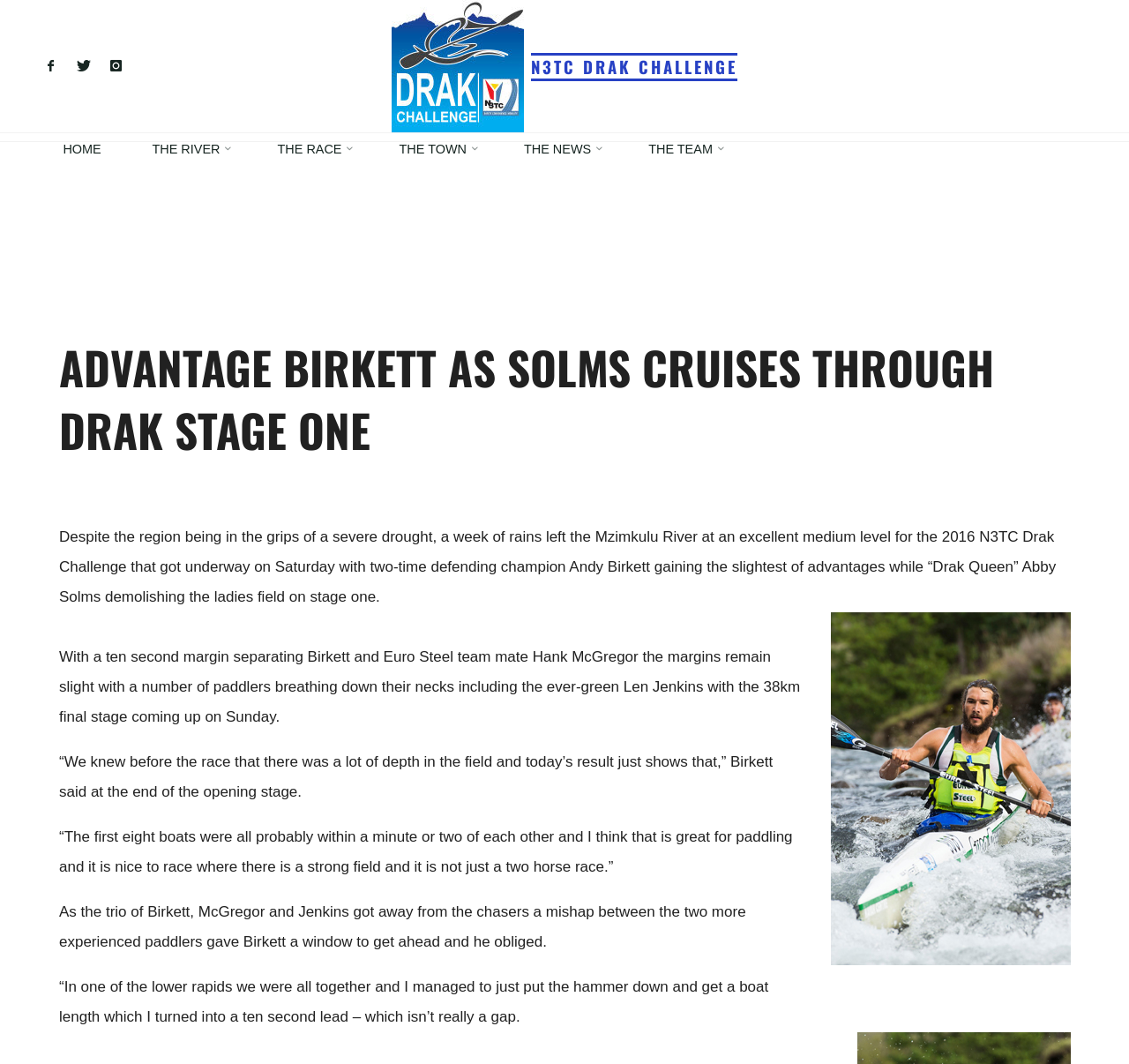Please indicate the bounding box coordinates of the element's region to be clicked to achieve the instruction: "Click Dismiss". Provide the coordinates as four float numbers between 0 and 1, i.e., [left, top, right, bottom].

None